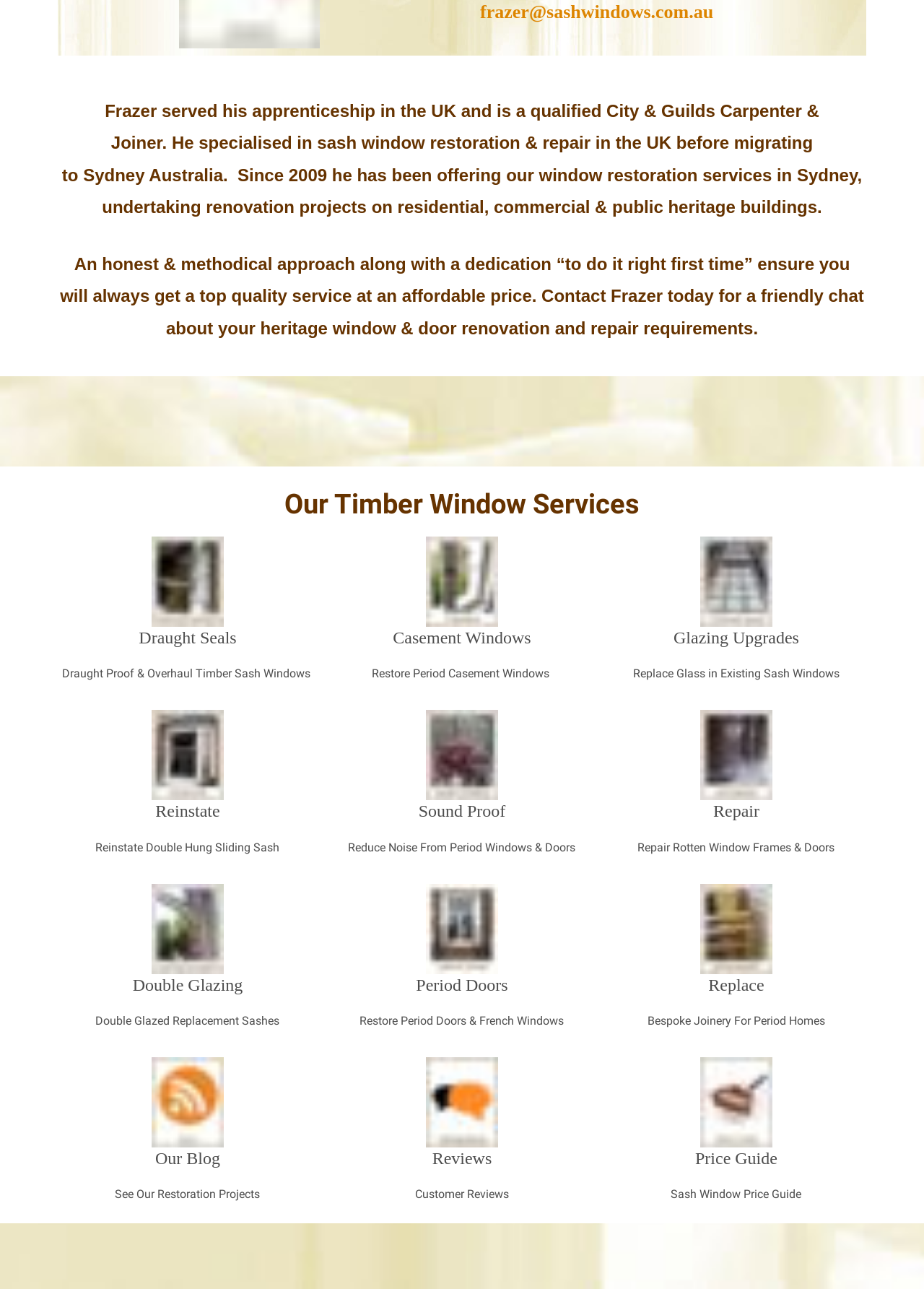Extract the bounding box of the UI element described as: "frazer@sashwindows.com.au".

[0.52, 0.001, 0.772, 0.017]